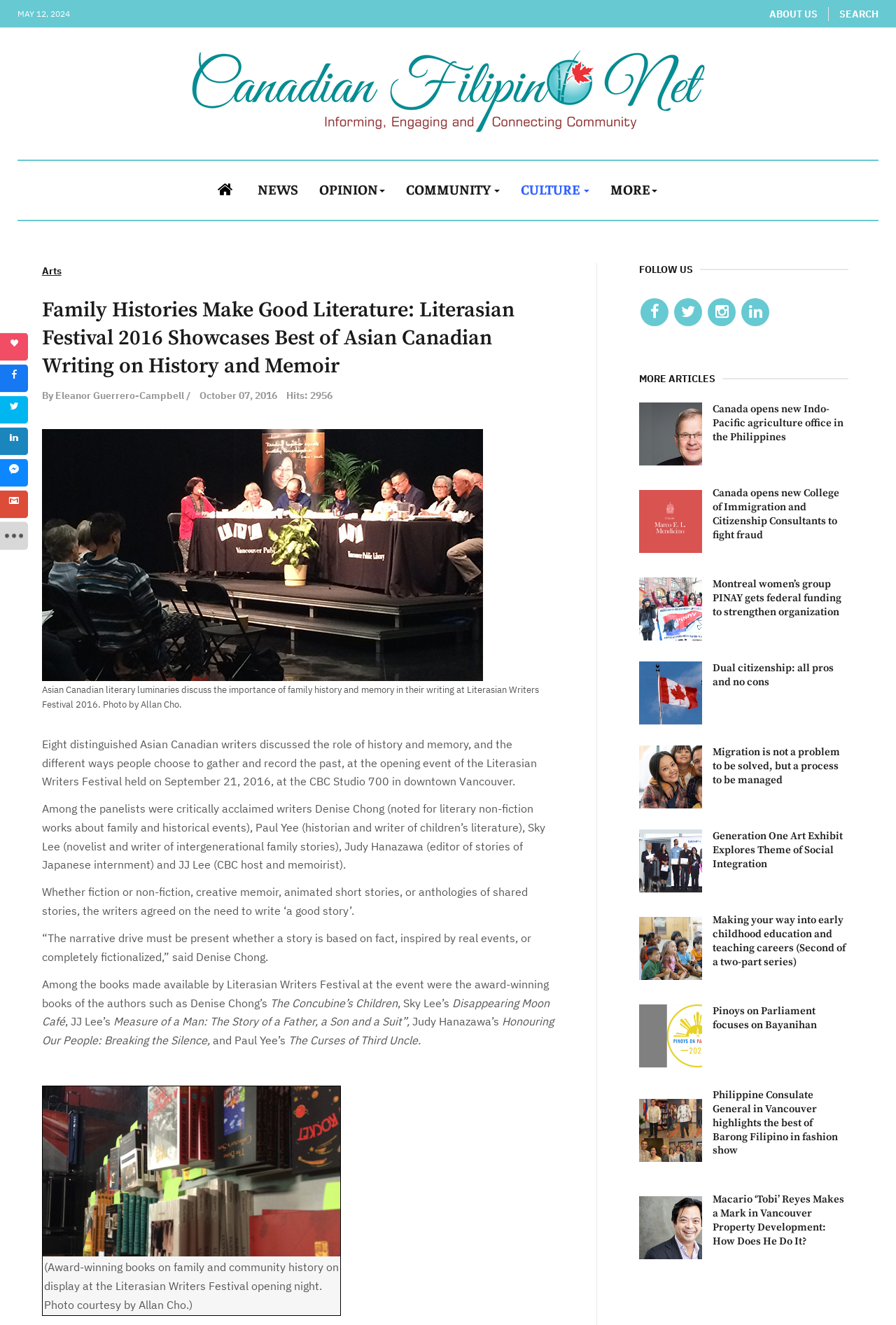What is the text of the webpage's headline?

Family Histories Make Good Literature: Literasian Festival 2016 Showcases Best of Asian Canadian Writing on History and Memoir